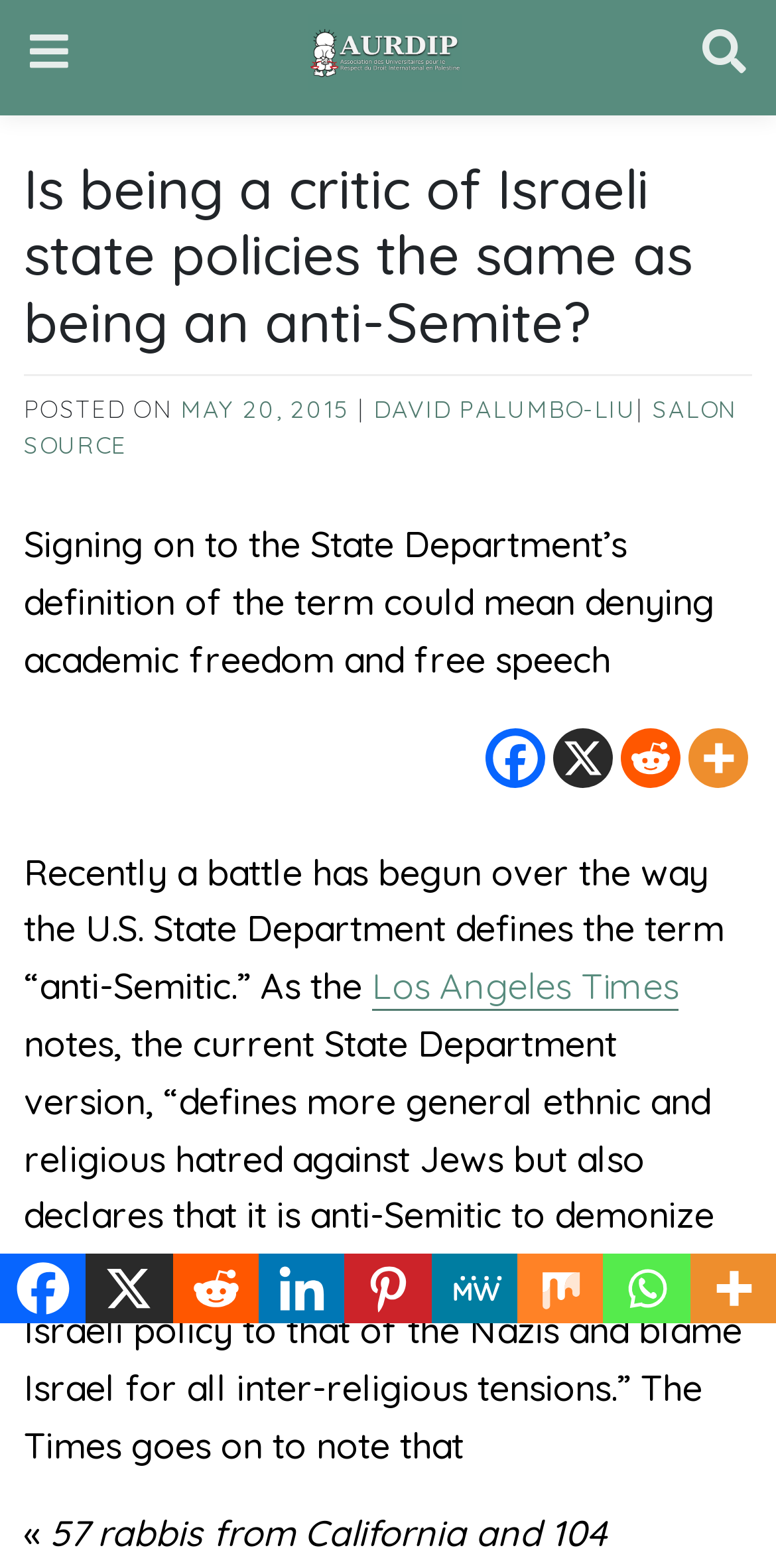Please specify the bounding box coordinates of the clickable region necessary for completing the following instruction: "share on Facebook". The coordinates must consist of four float numbers between 0 and 1, i.e., [left, top, right, bottom].

None